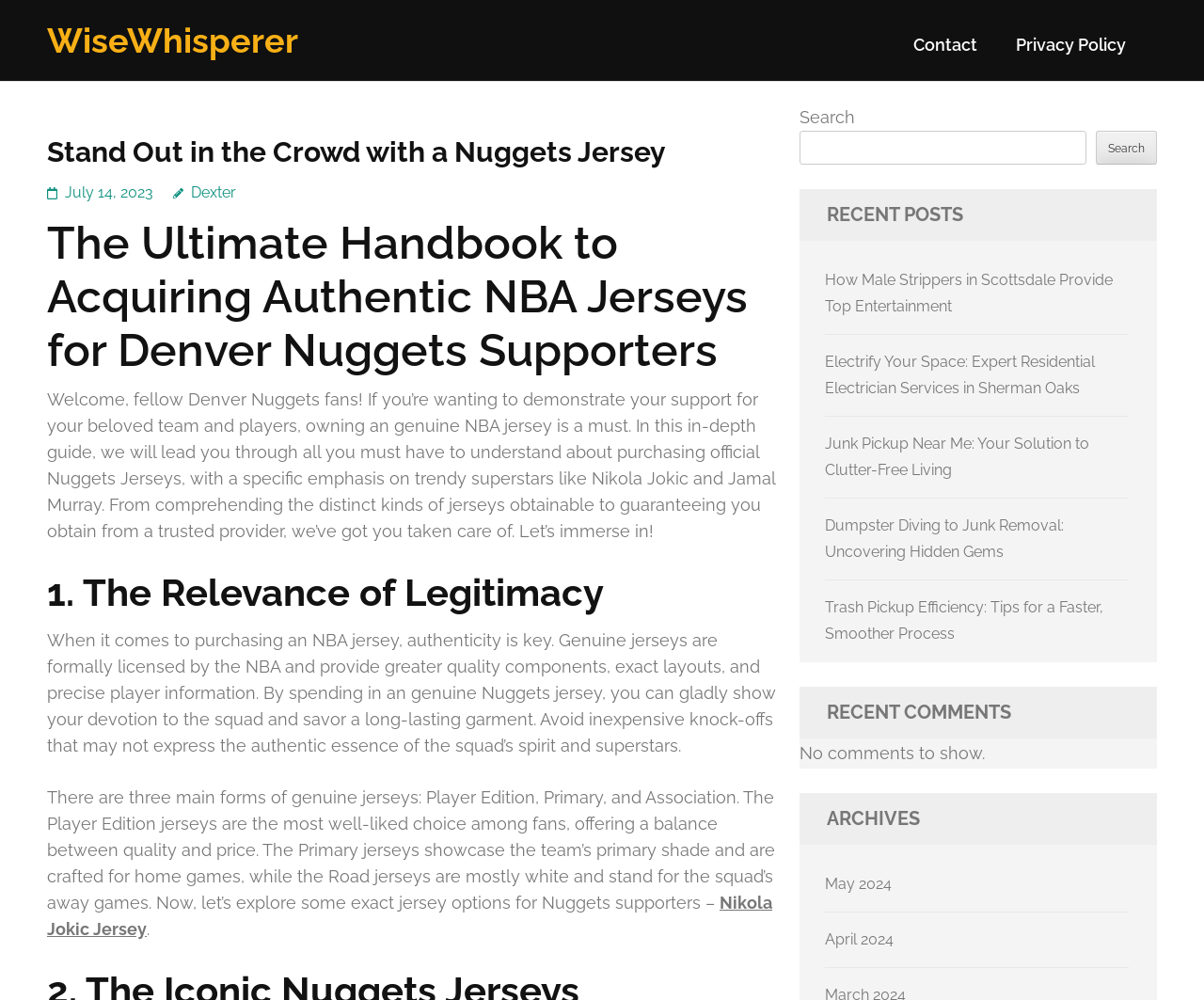Please answer the following question using a single word or phrase: 
What is the main topic of this webpage?

NBA Jerseys